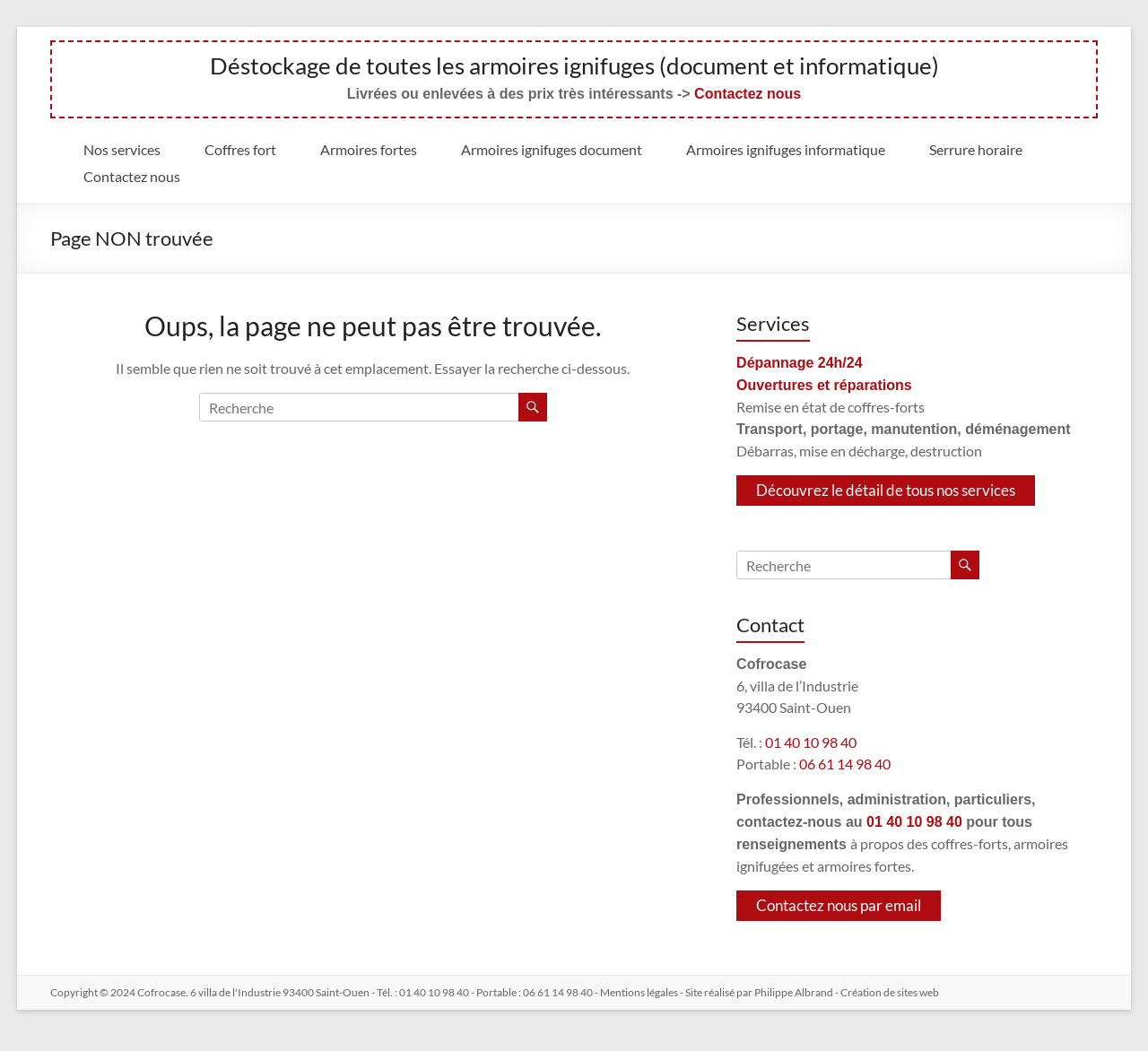Please specify the coordinates of the bounding box for the element that should be clicked to carry out this instruction: "Enter your first name". The coordinates must be four float numbers between 0 and 1, formatted as [left, top, right, bottom].

None